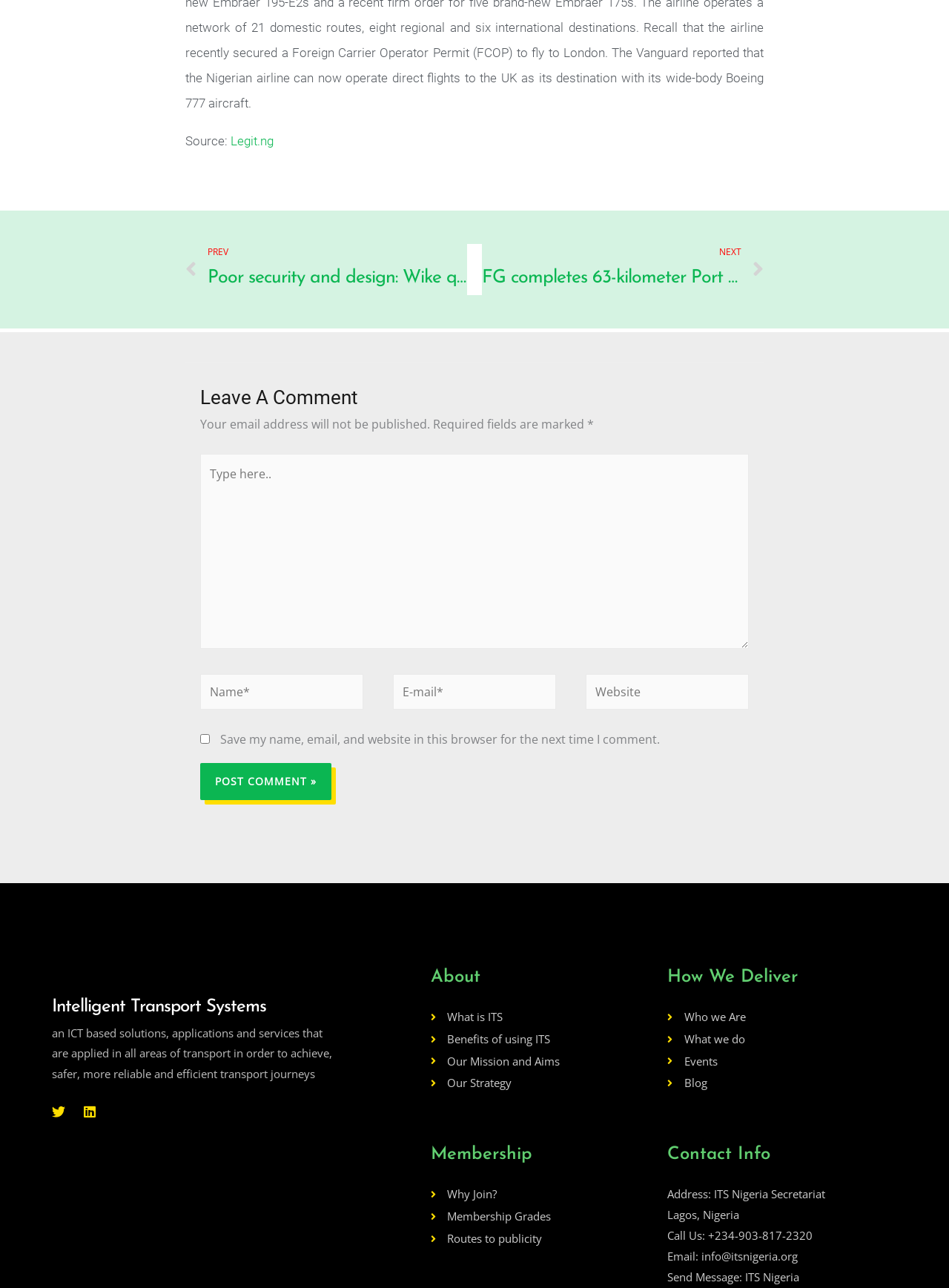How can one contact ITS Nigeria? 
Can you provide an in-depth and detailed response to the question?

The webpage provides contact information for ITS Nigeria, including an address in Lagos, Nigeria, a phone number (+234-903-817-2320), and an email address (info@itsnigeria.org). Additionally, there is a link to 'Send Message: ITS Nigeria', which may allow users to send a message directly to the organization.